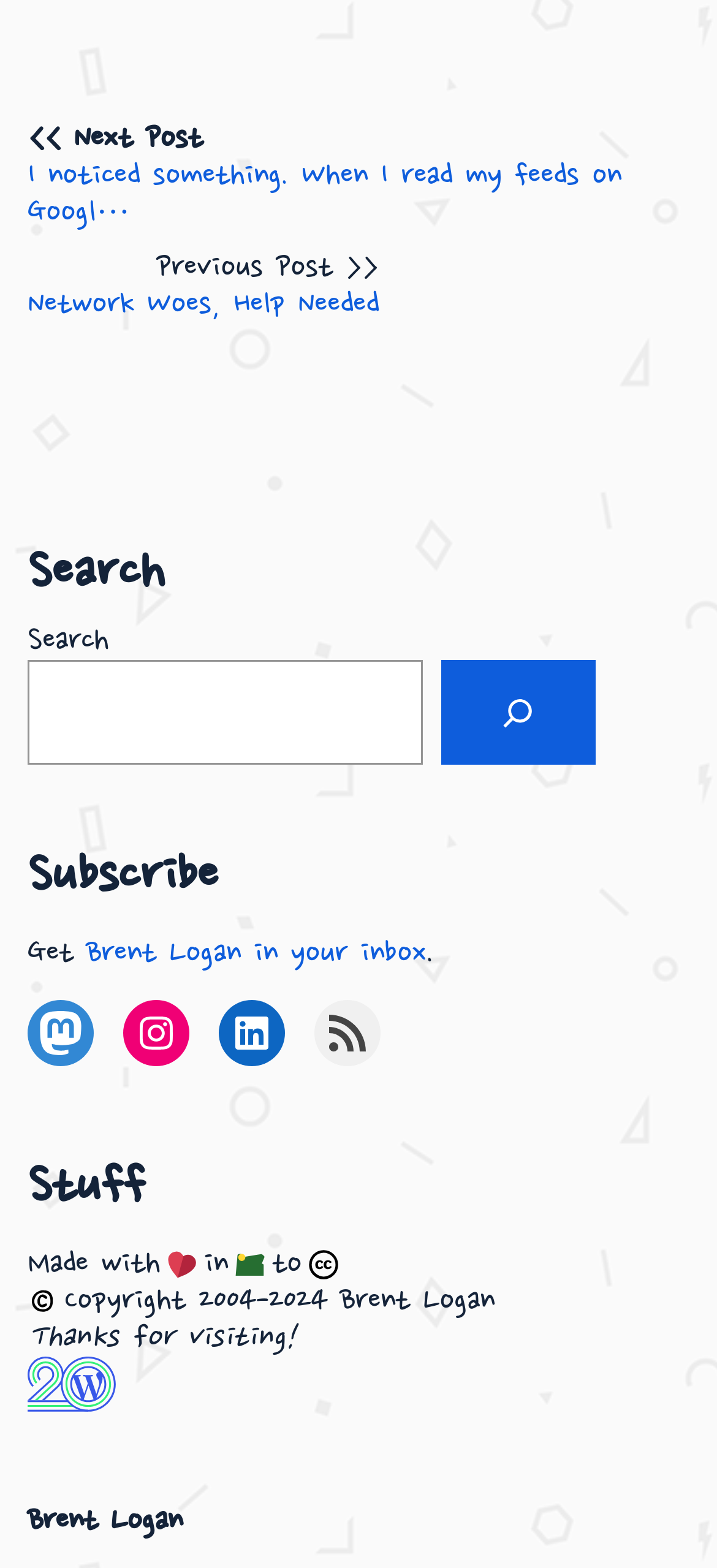Given the element description aria-label="Portland Oregon metro", predict the bounding box coordinates for the UI element in the webpage screenshot. The format should be (top-left x, top-left y, bottom-right x, bottom-right y), and the values should be between 0 and 1.

[0.328, 0.799, 0.369, 0.814]